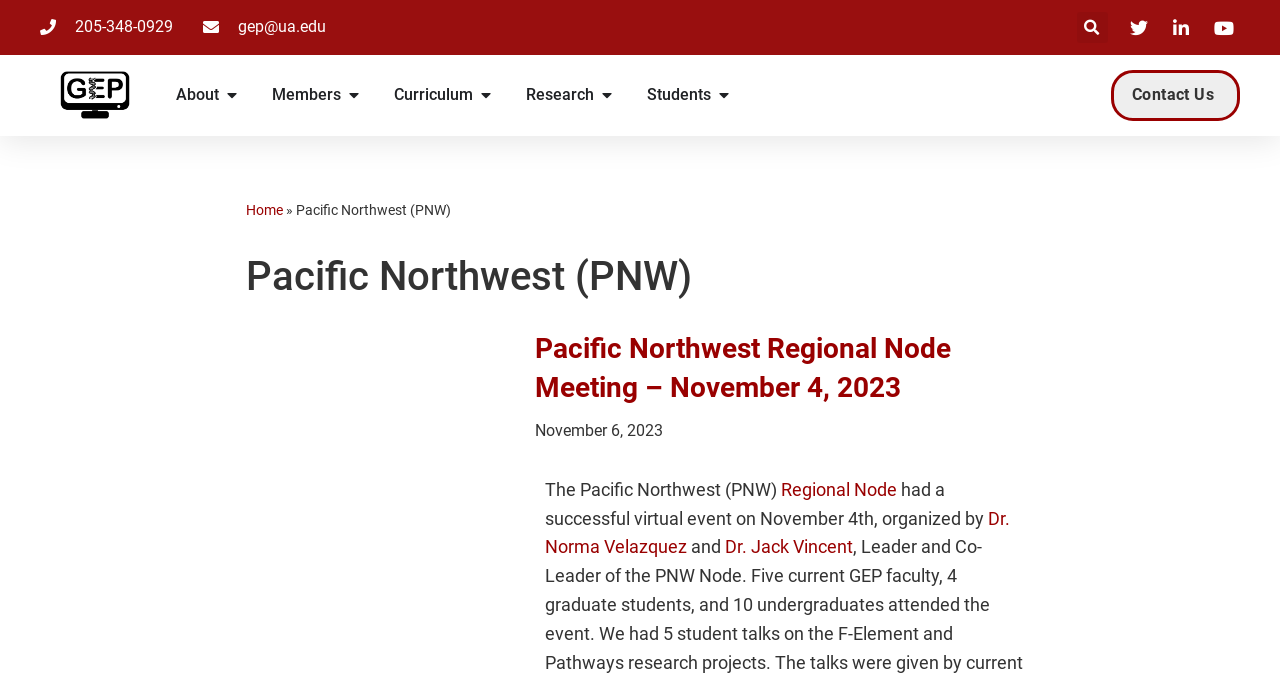Identify the bounding box coordinates of the clickable region to carry out the given instruction: "go to about page".

[0.175, 0.124, 0.188, 0.16]